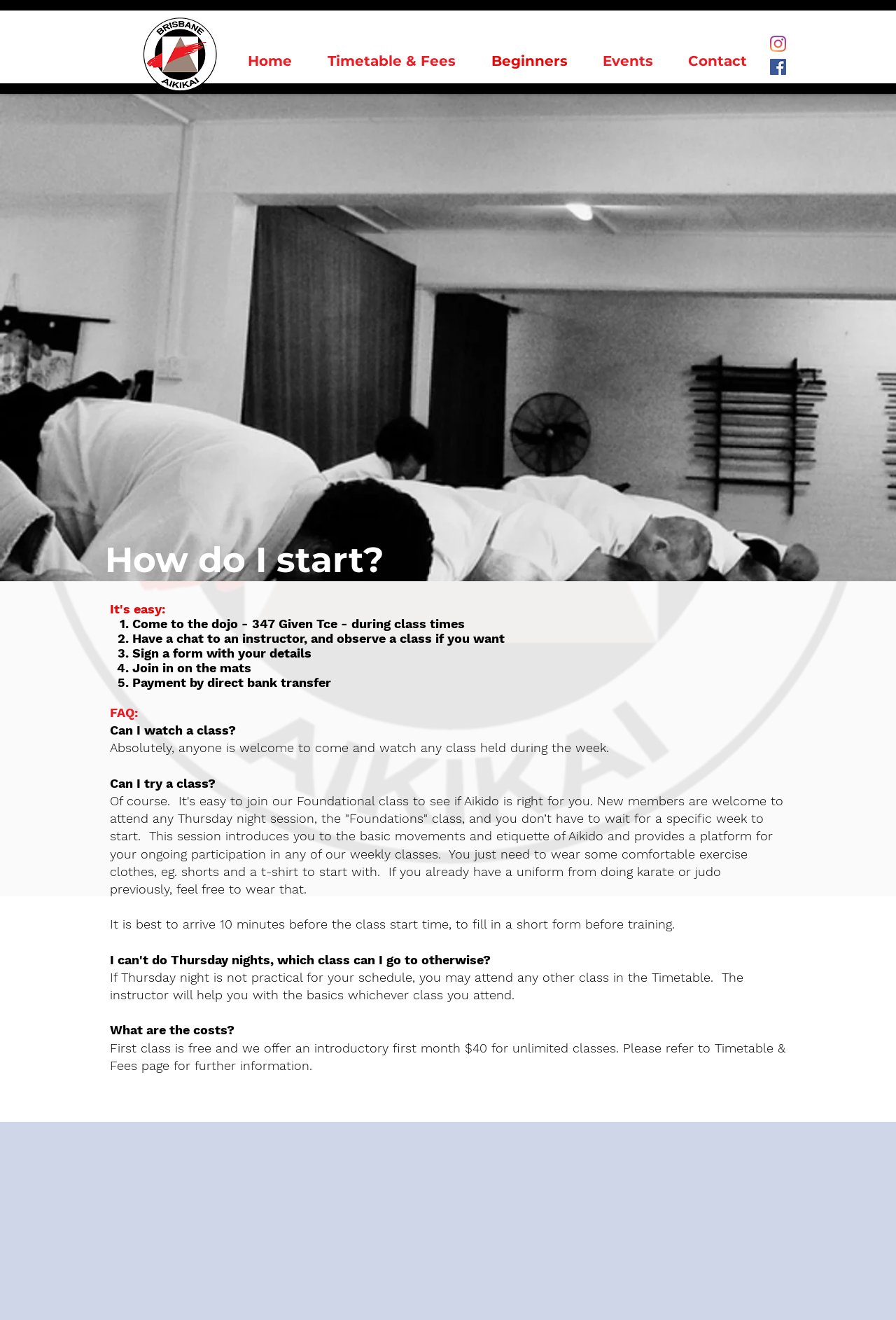Review the image closely and give a comprehensive answer to the question: What should I wear to start practicing Aikido?

The webpage suggests wearing comfortable exercise clothes, such as shorts and a t-shirt, to start practicing Aikido, as mentioned in the FAQ section.